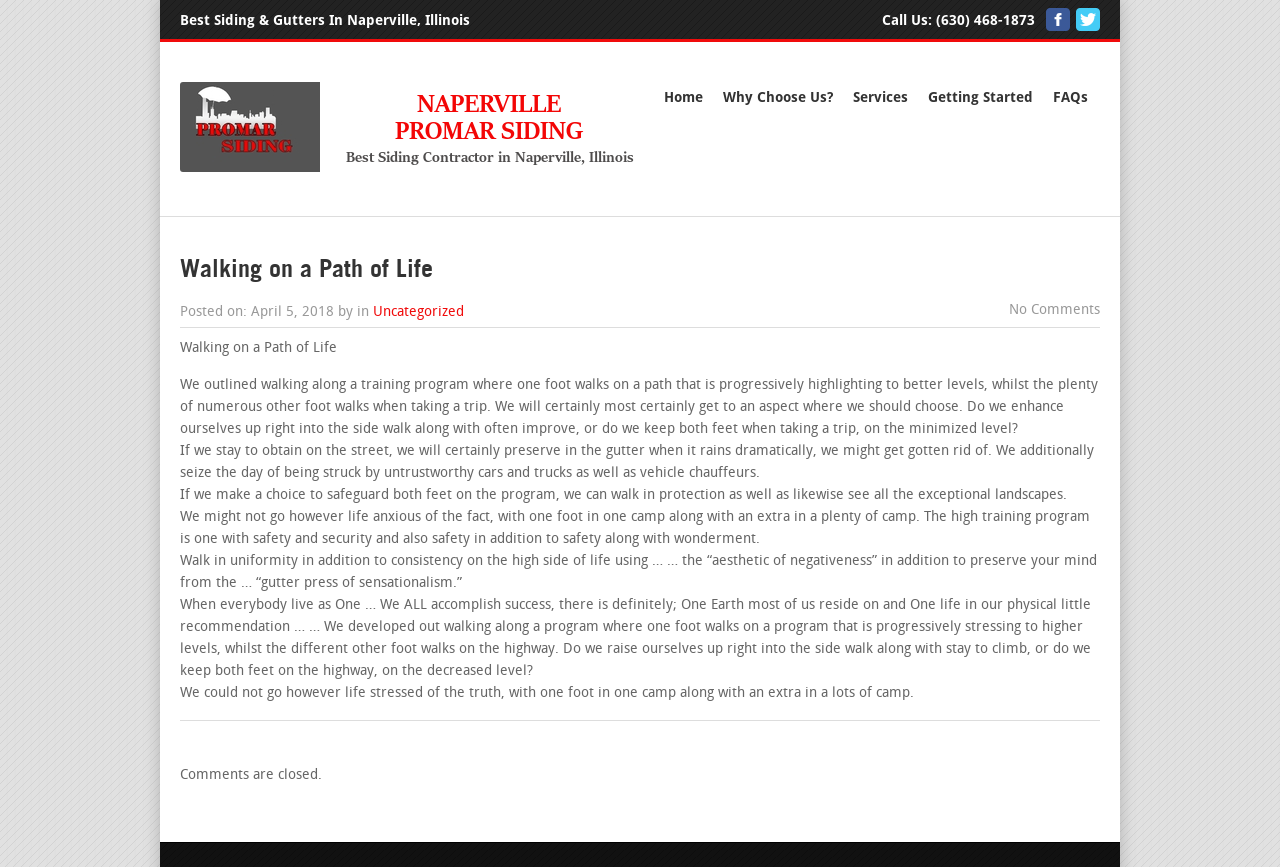Please locate the bounding box coordinates of the element's region that needs to be clicked to follow the instruction: "Click the 'Home' link". The bounding box coordinates should be provided as four float numbers between 0 and 1, i.e., [left, top, right, bottom].

[0.512, 0.095, 0.555, 0.131]